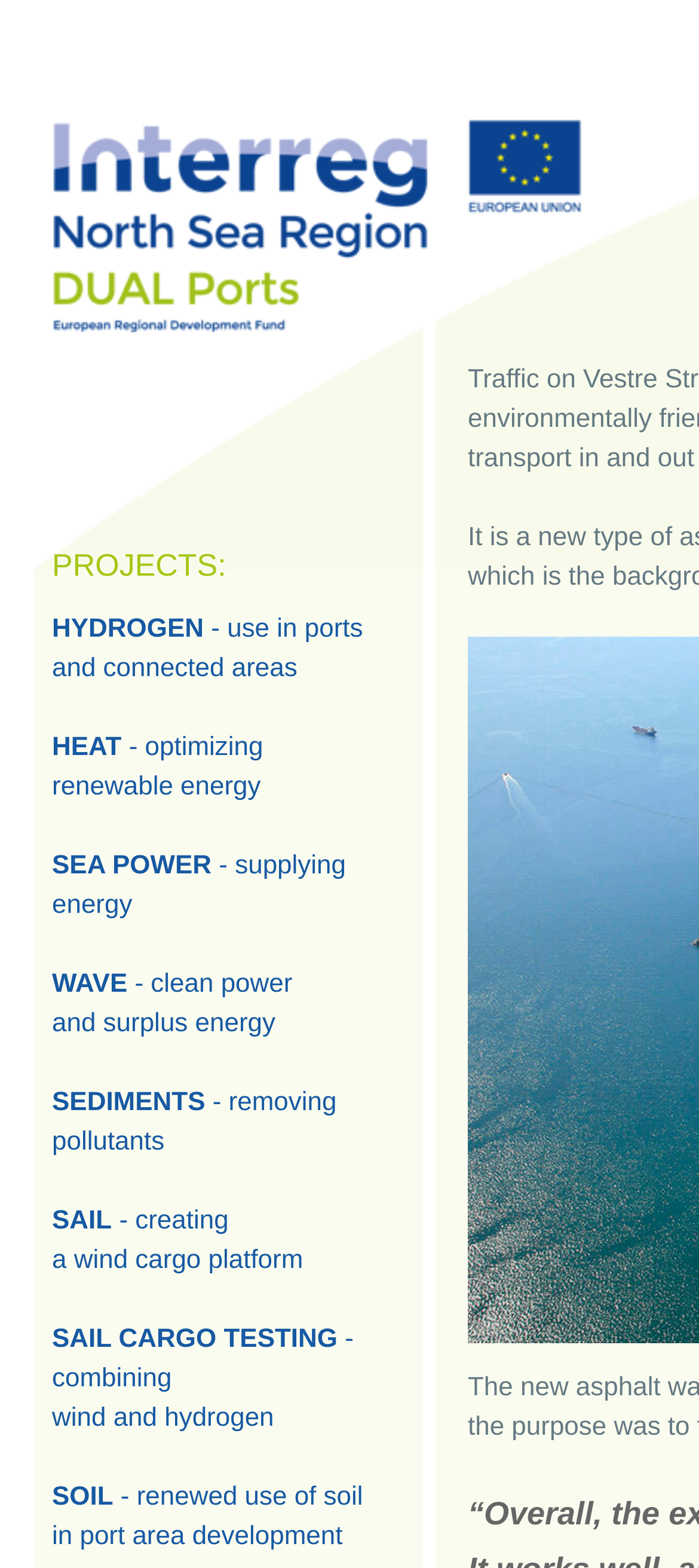Identify the bounding box coordinates for the element you need to click to achieve the following task: "Subscribe to the newsletter". The coordinates must be four float values ranging from 0 to 1, formatted as [left, top, right, bottom].

None